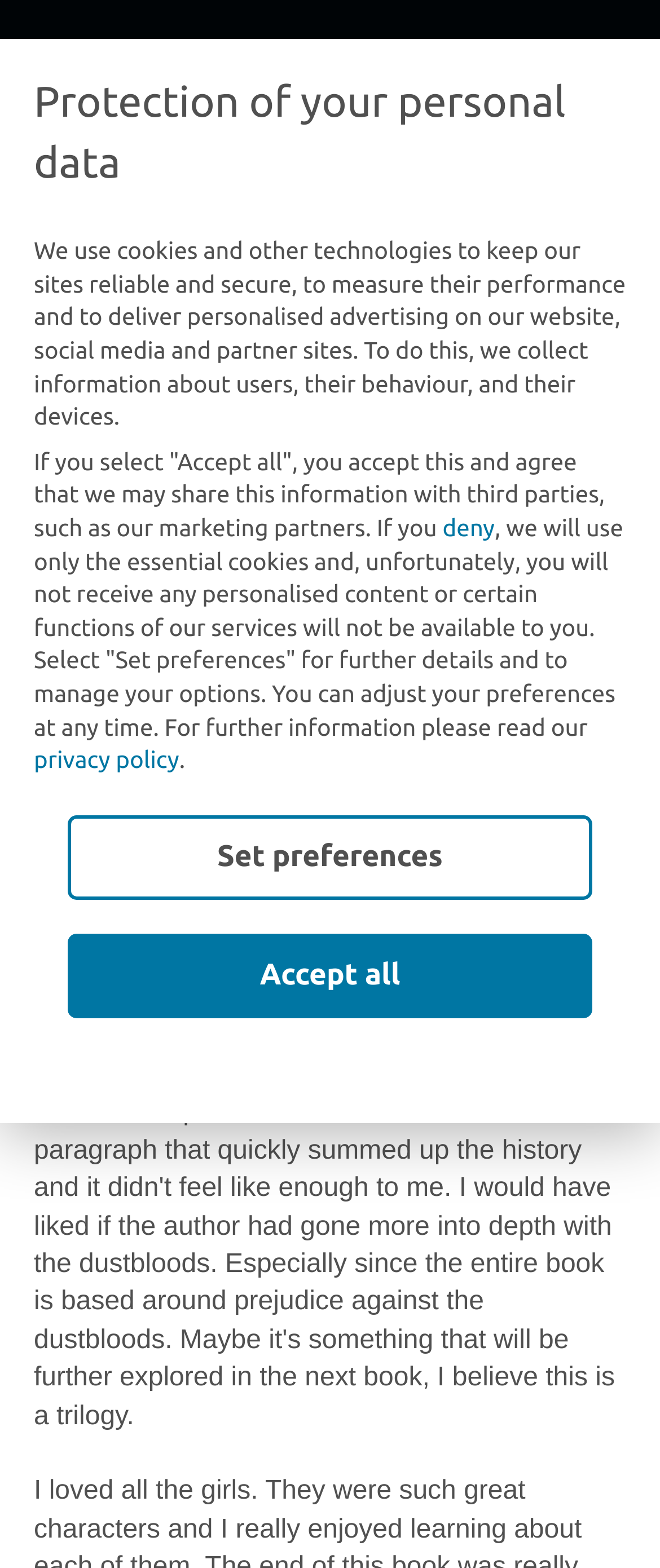Find the bounding box coordinates of the element I should click to carry out the following instruction: "View the Reviews page".

[0.755, 0.101, 0.881, 0.117]